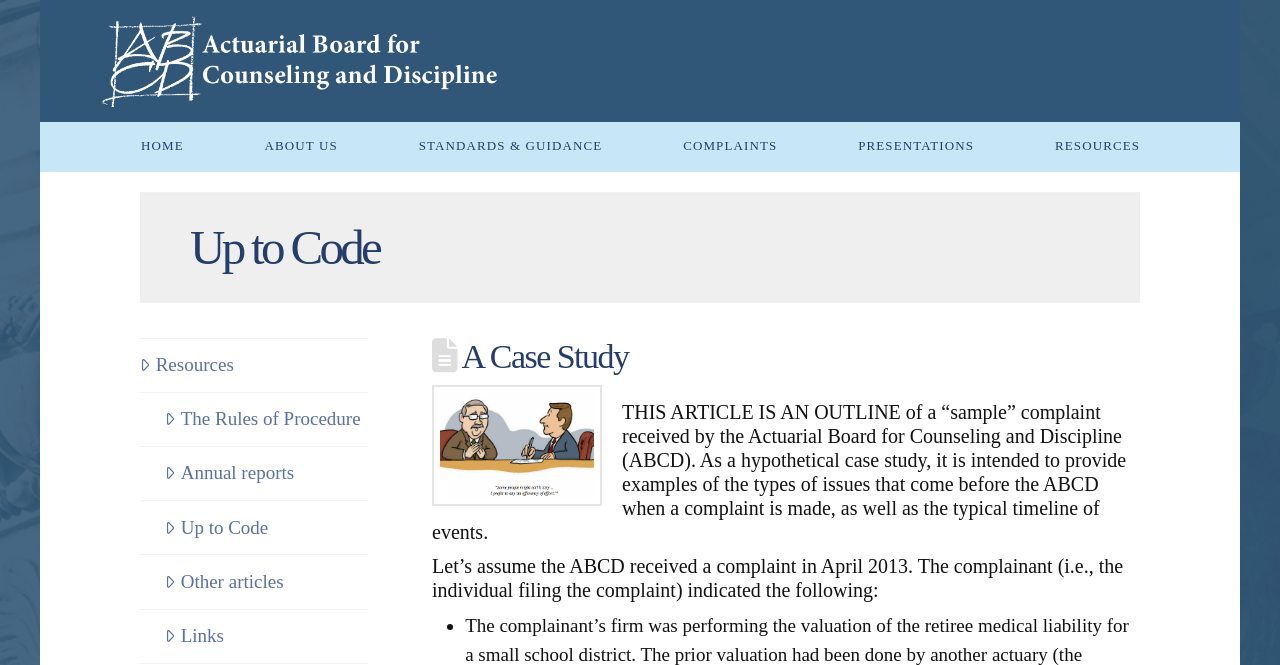Using floating point numbers between 0 and 1, provide the bounding box coordinates in the format (top-left x, top-left y, bottom-right x, bottom-right y). Locate the UI element described here: About Us

[0.175, 0.183, 0.295, 0.258]